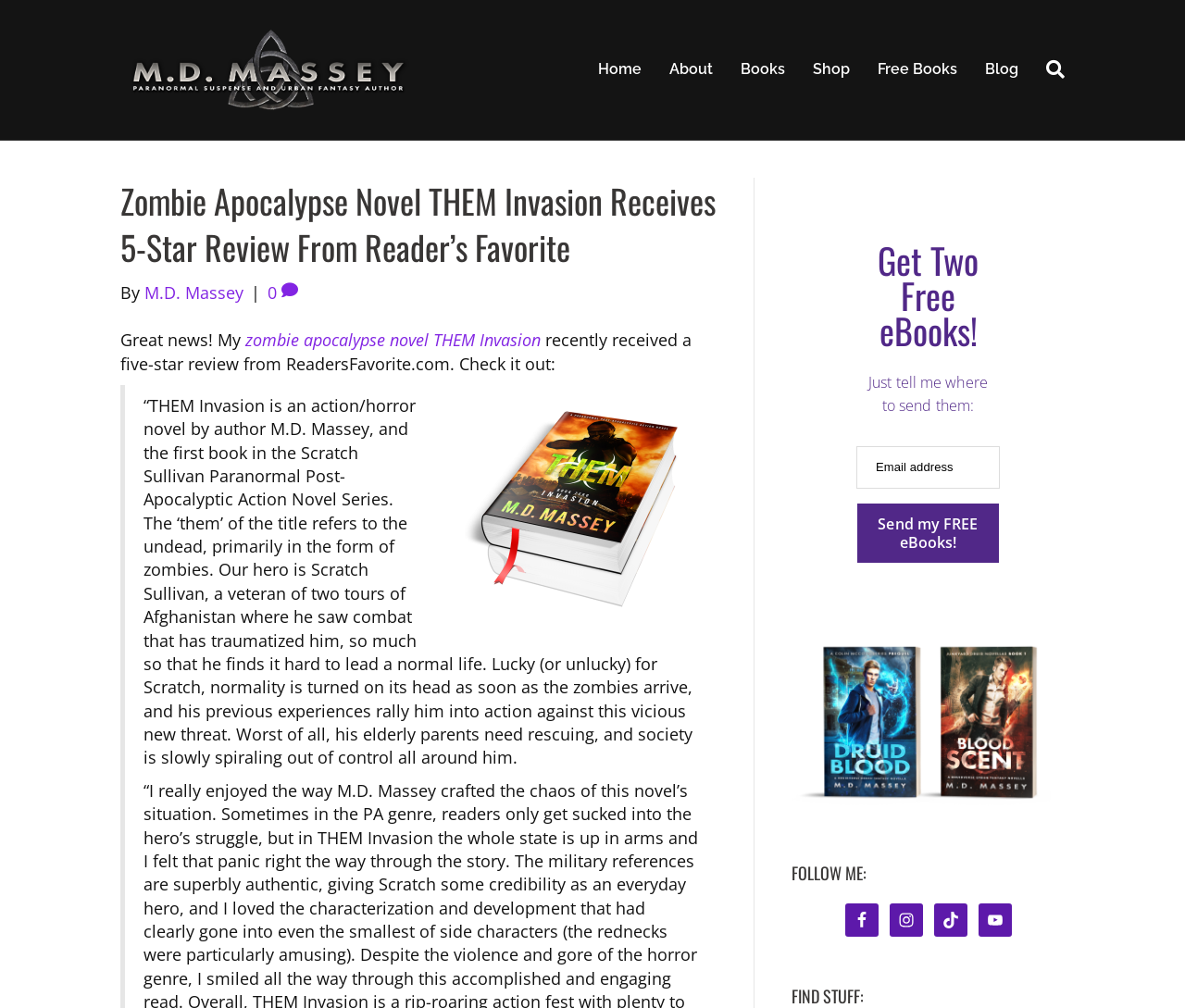Reply to the question with a single word or phrase:
What is the purpose of the textbox in the webpage?

To enter email address